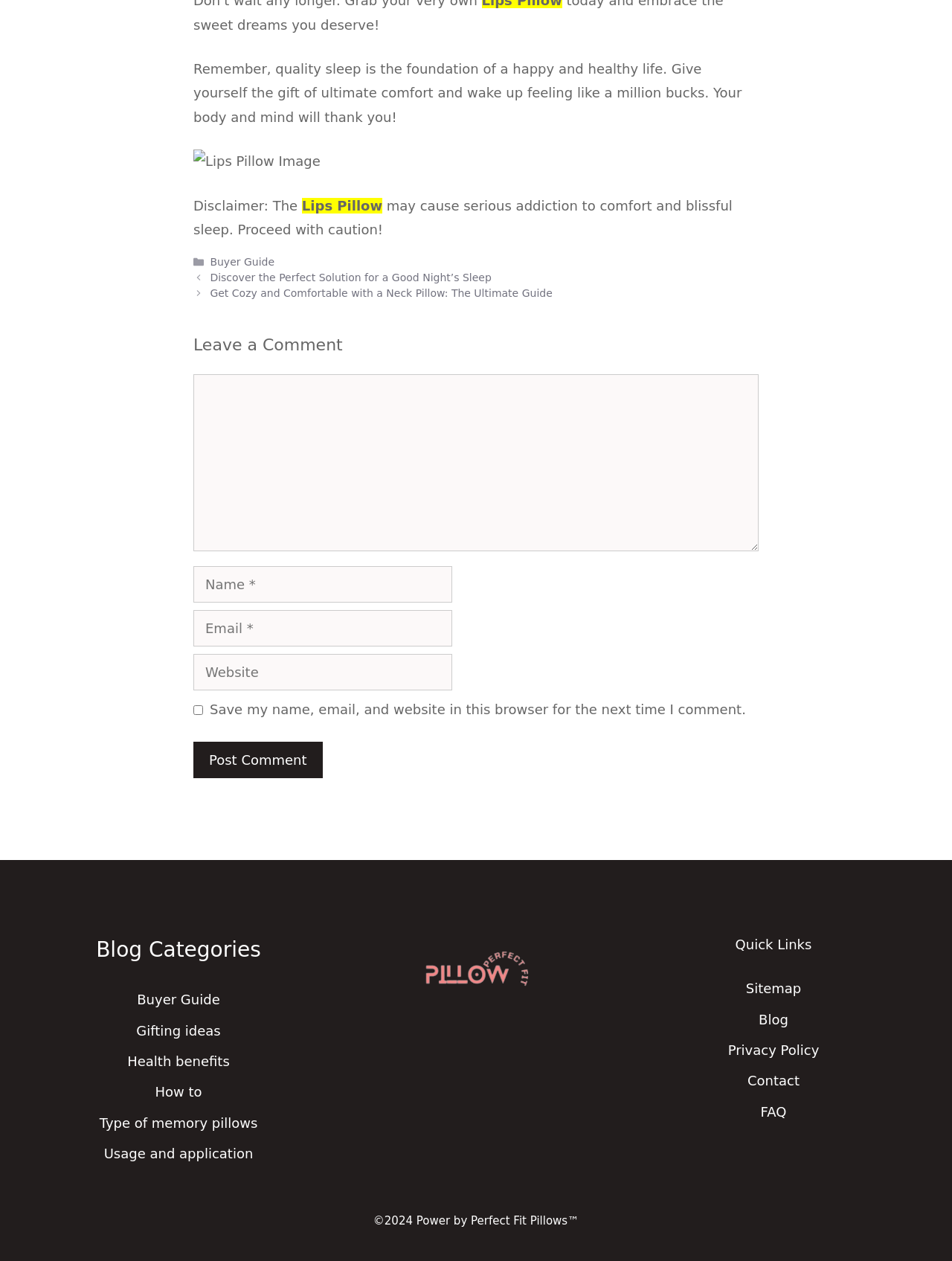Given the description: "Blog", determine the bounding box coordinates of the UI element. The coordinates should be formatted as four float numbers between 0 and 1, [left, top, right, bottom].

[0.797, 0.802, 0.828, 0.815]